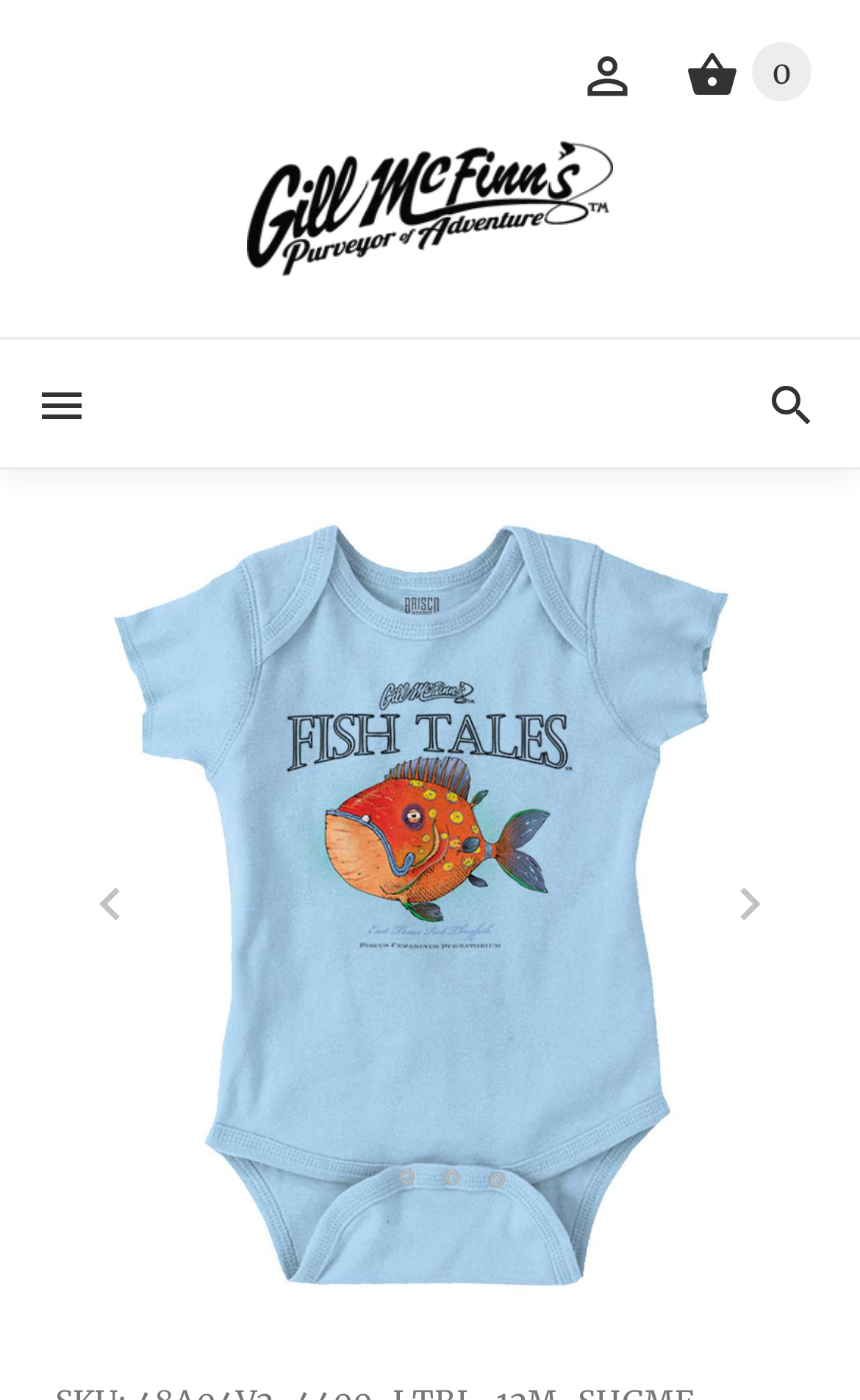Given the webpage screenshot, identify the bounding box of the UI element that matches this description: "0 YOUR BAG".

[0.785, 0.017, 0.954, 0.094]